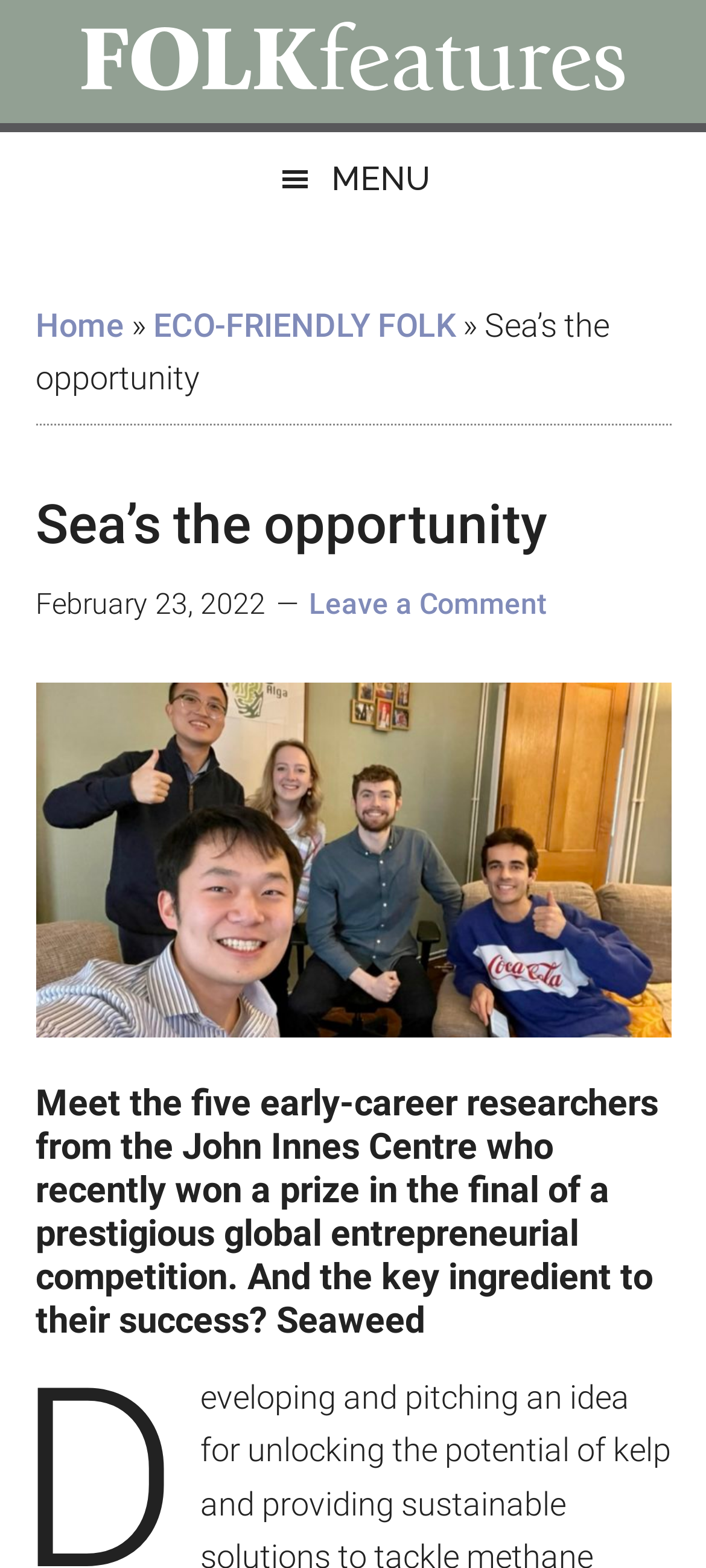Identify the bounding box of the HTML element described as: "Leave a Comment".

[0.437, 0.374, 0.773, 0.395]